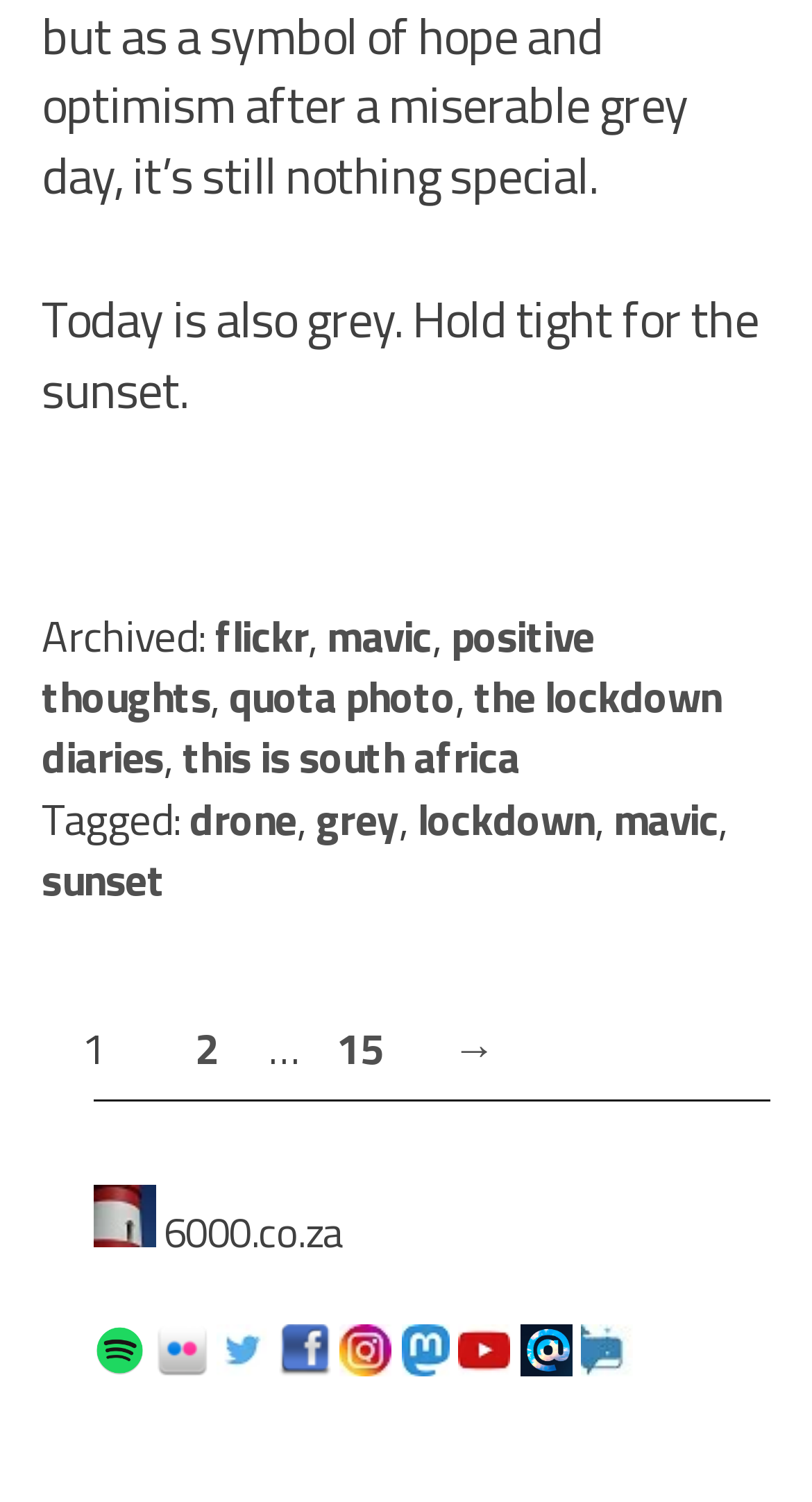Please predict the bounding box coordinates of the element's region where a click is necessary to complete the following instruction: "Visit the useful links page". The coordinates should be represented by four float numbers between 0 and 1, i.e., [left, top, right, bottom].

None